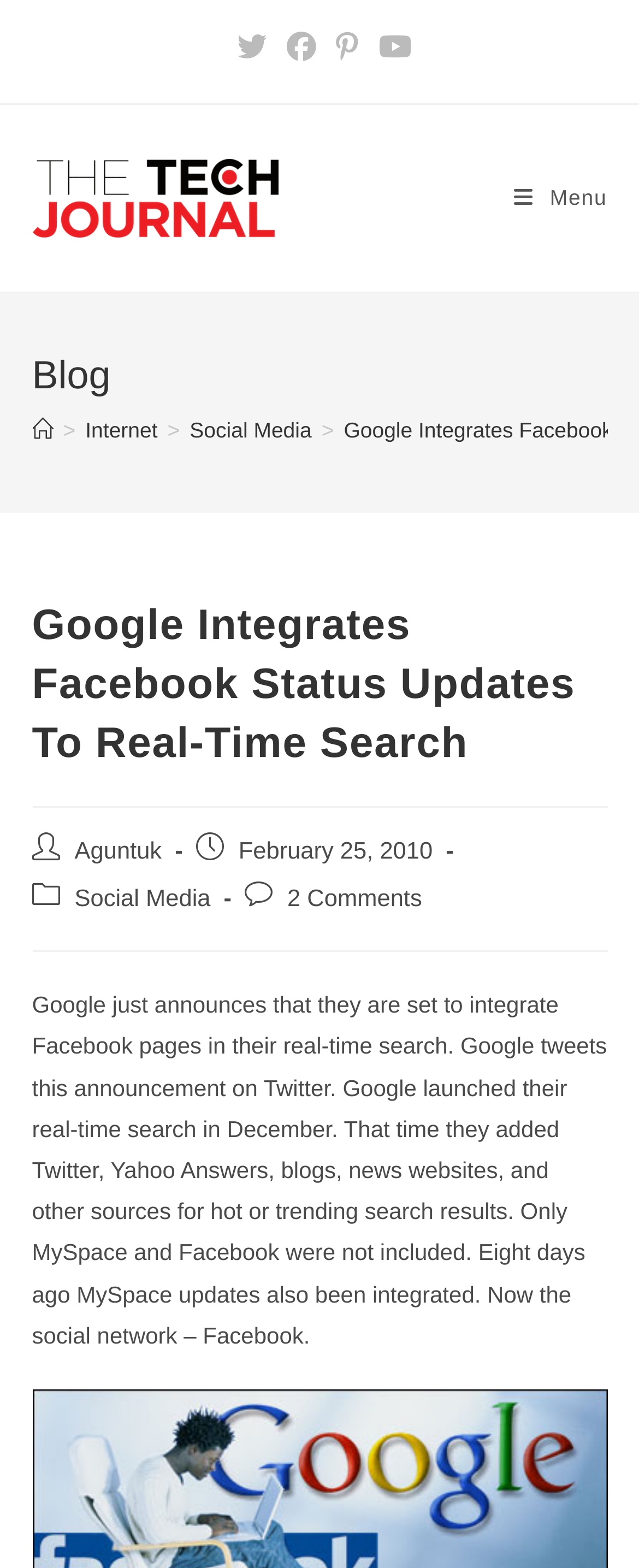What is the name of the post author?
Based on the screenshot, provide your answer in one word or phrase.

Aguntuk